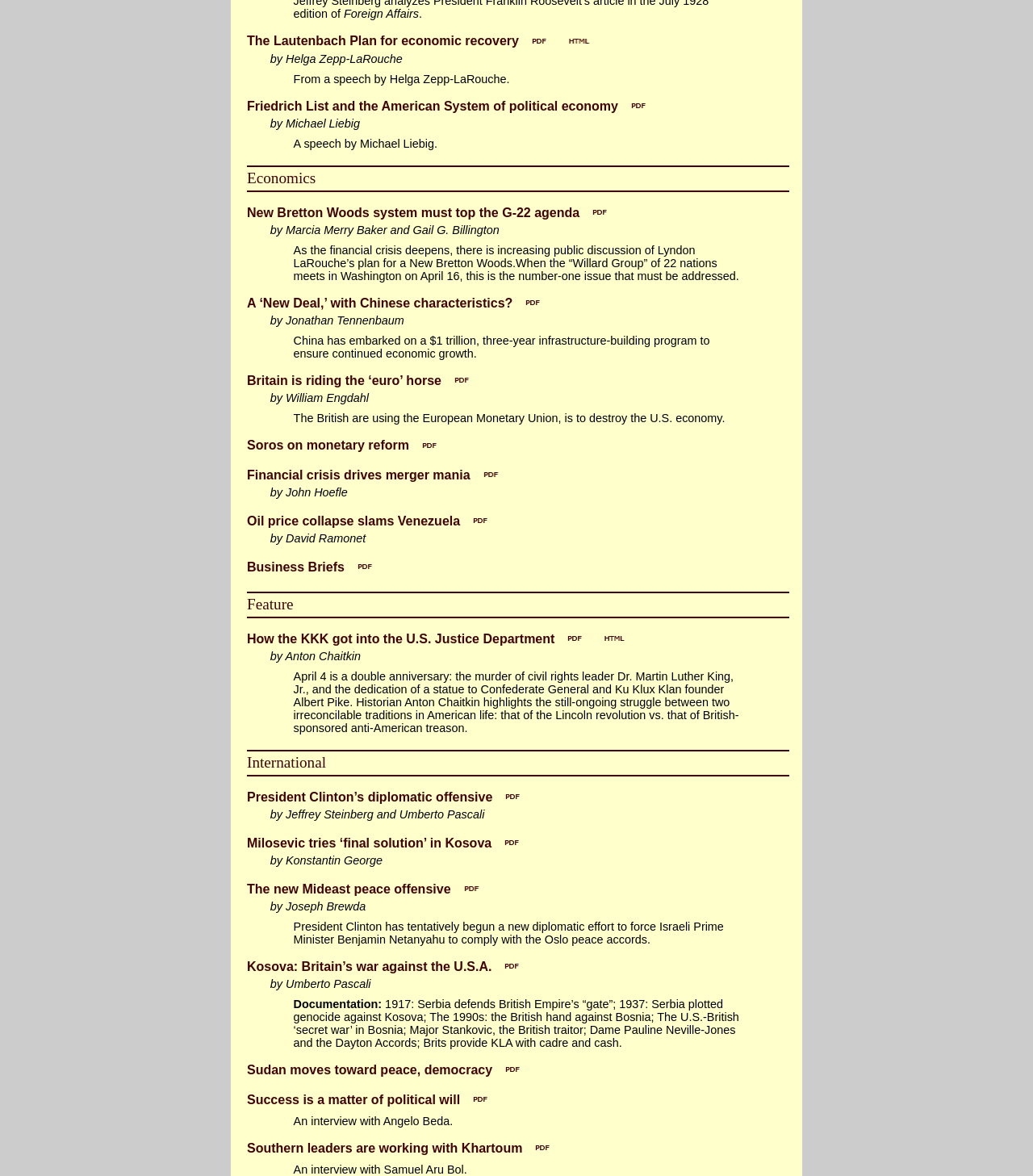Use one word or a short phrase to answer the question provided: 
What is the topic of the article by Helga Zepp-LaRouche?

Economic recovery